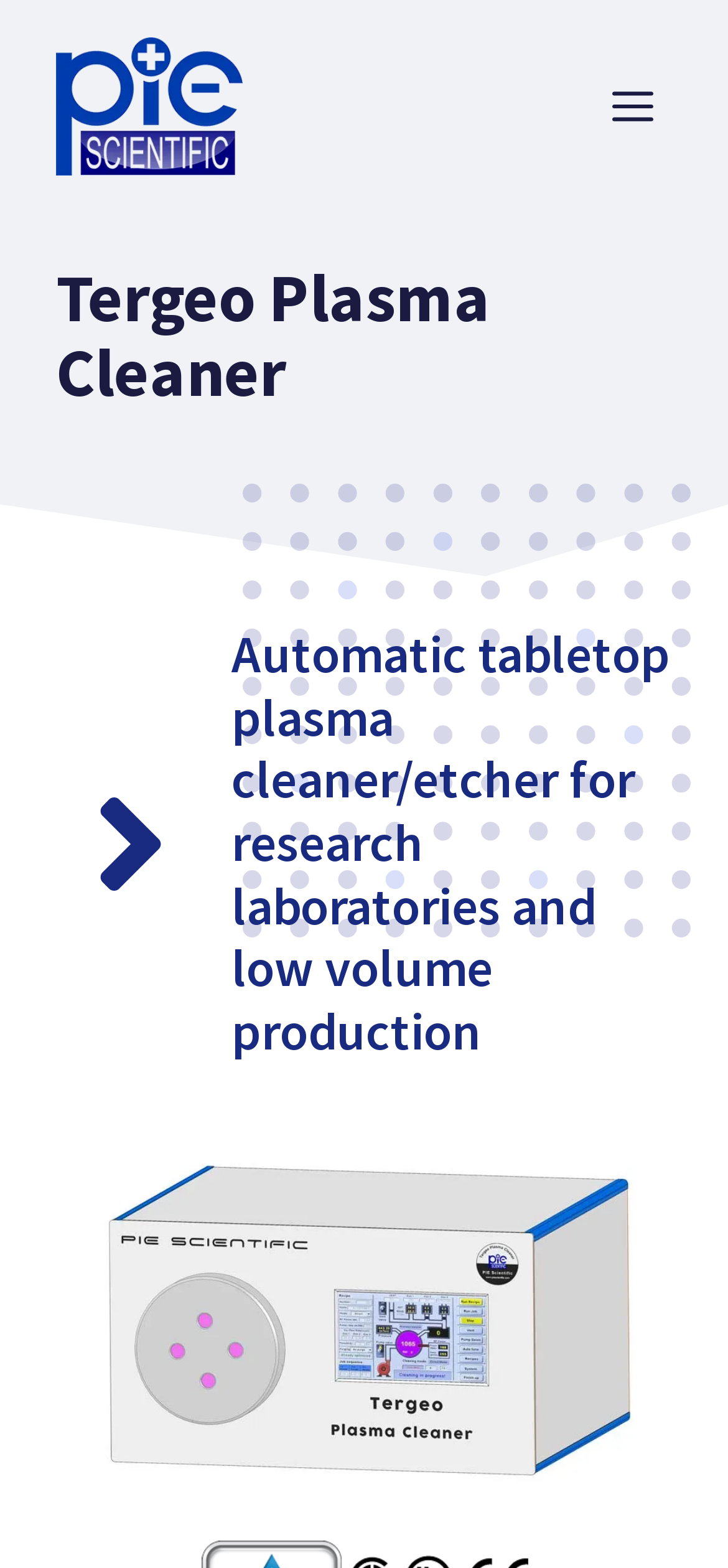Is the navigation menu expanded?
Look at the image and answer the question with a single word or phrase.

No